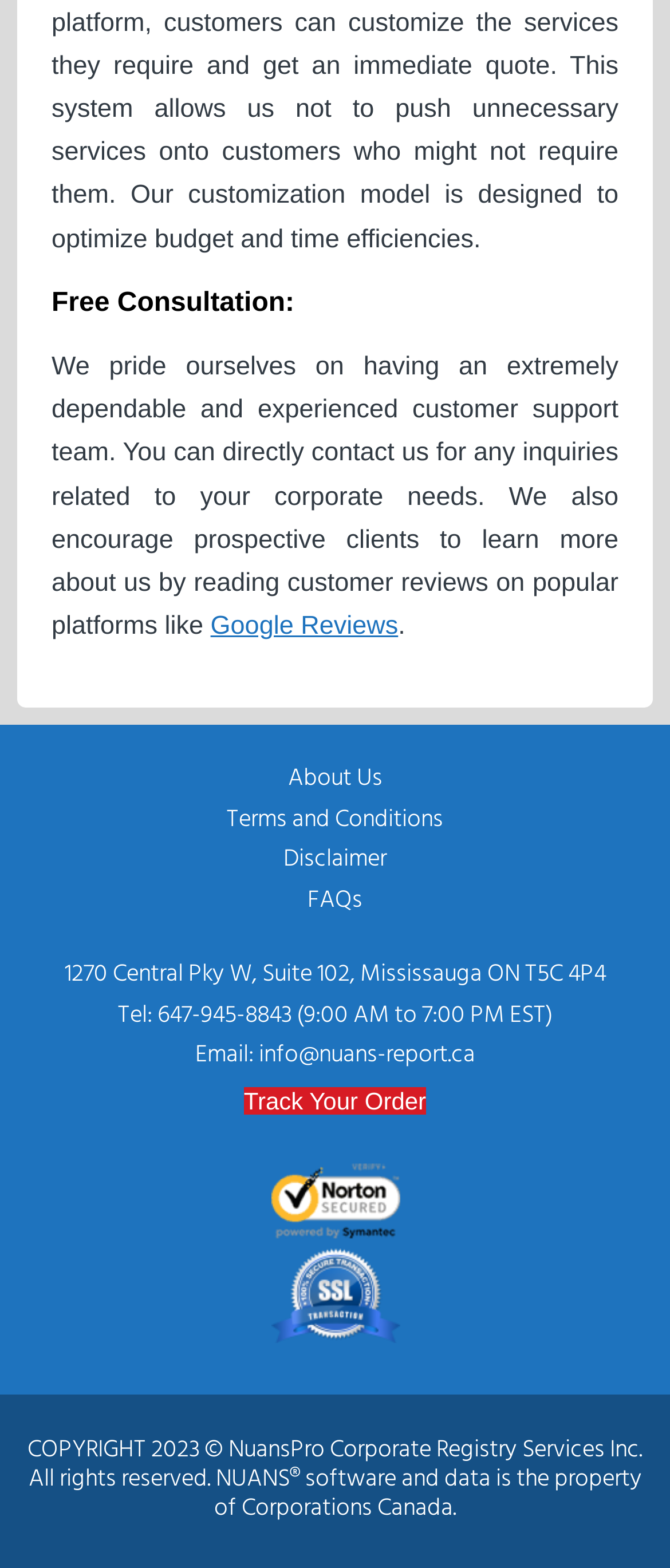What is the company's address?
Utilize the information in the image to give a detailed answer to the question.

I found the address by looking at the contact information section, where it says '1270 Central Pky W, Suite 102, Mississauga ON T5C 4P4'.